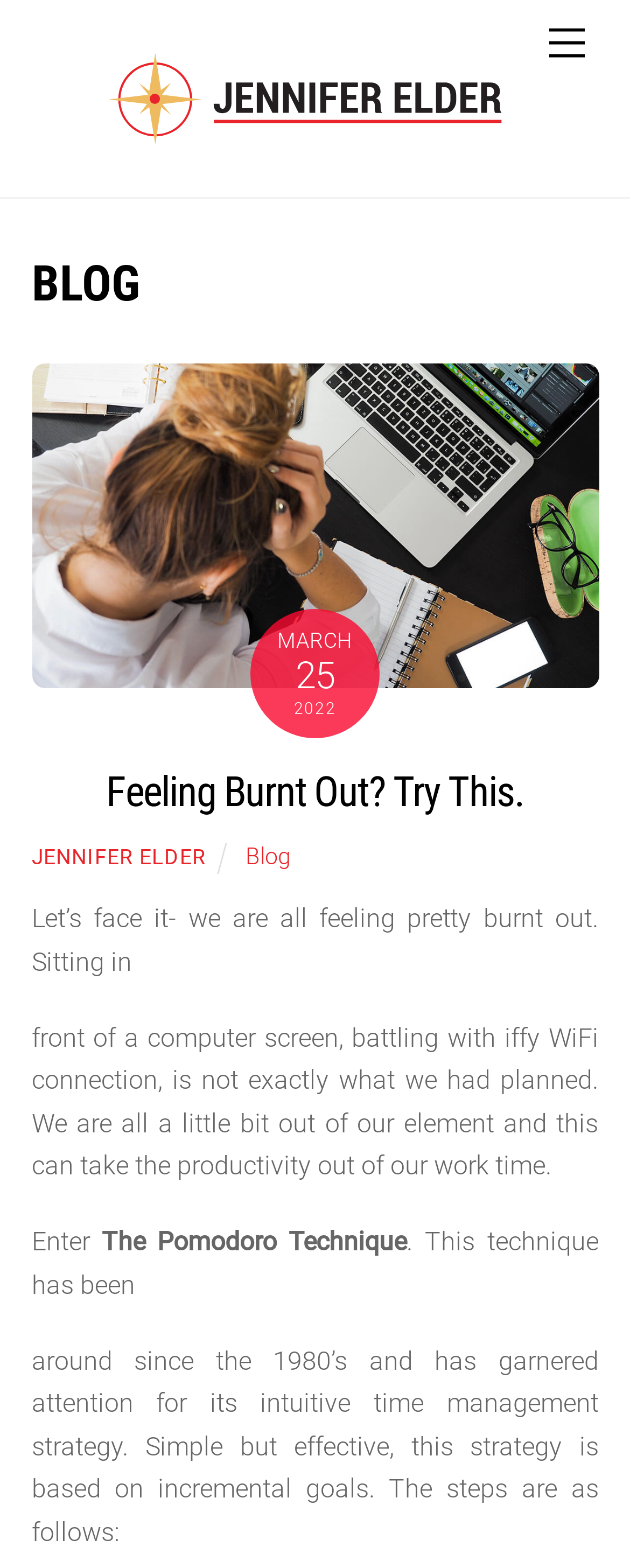Give a short answer using one word or phrase for the question:
Who is the author of the latest article?

Jennifer Elder